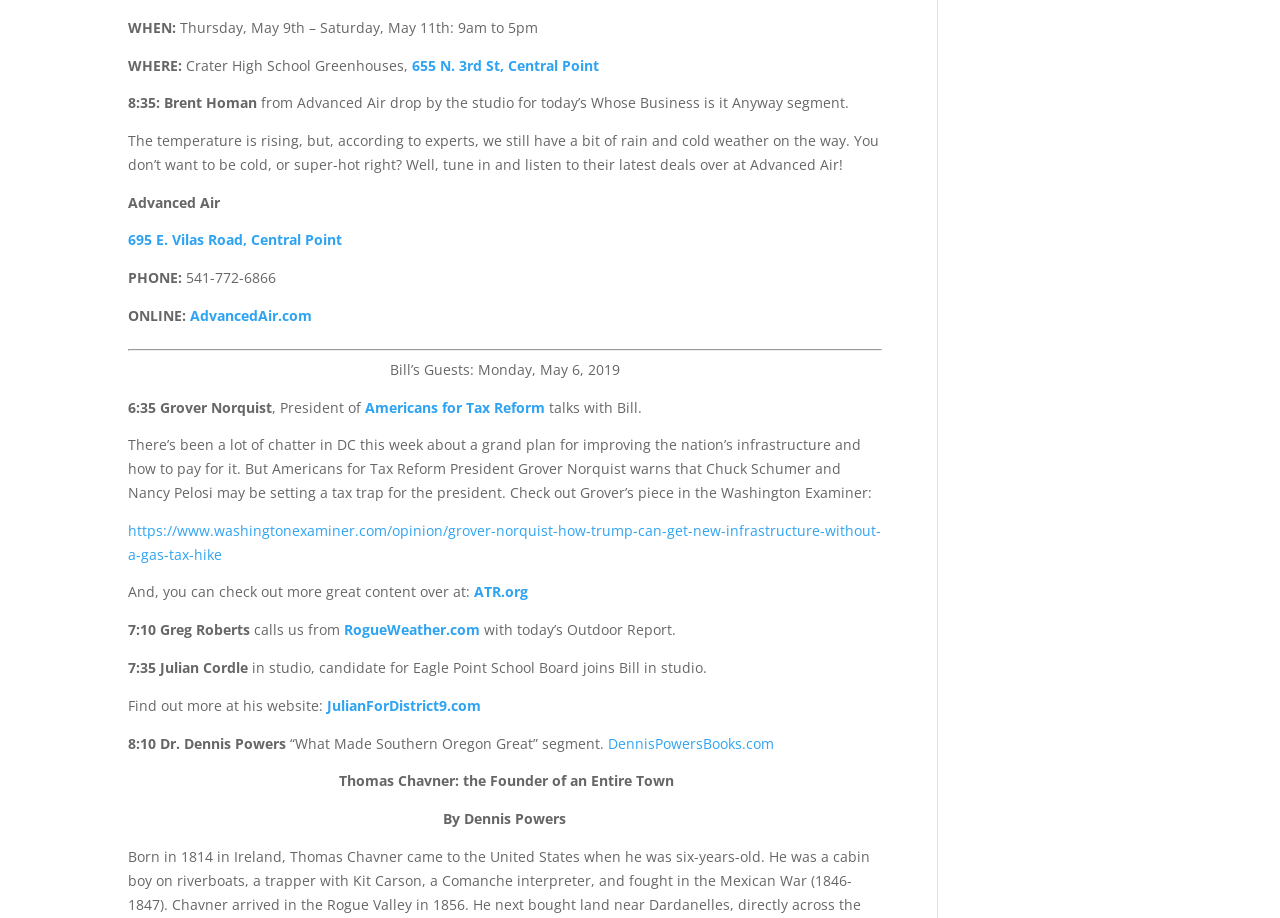Point out the bounding box coordinates of the section to click in order to follow this instruction: "Check out the article on Washington Examiner".

[0.1, 0.567, 0.688, 0.614]